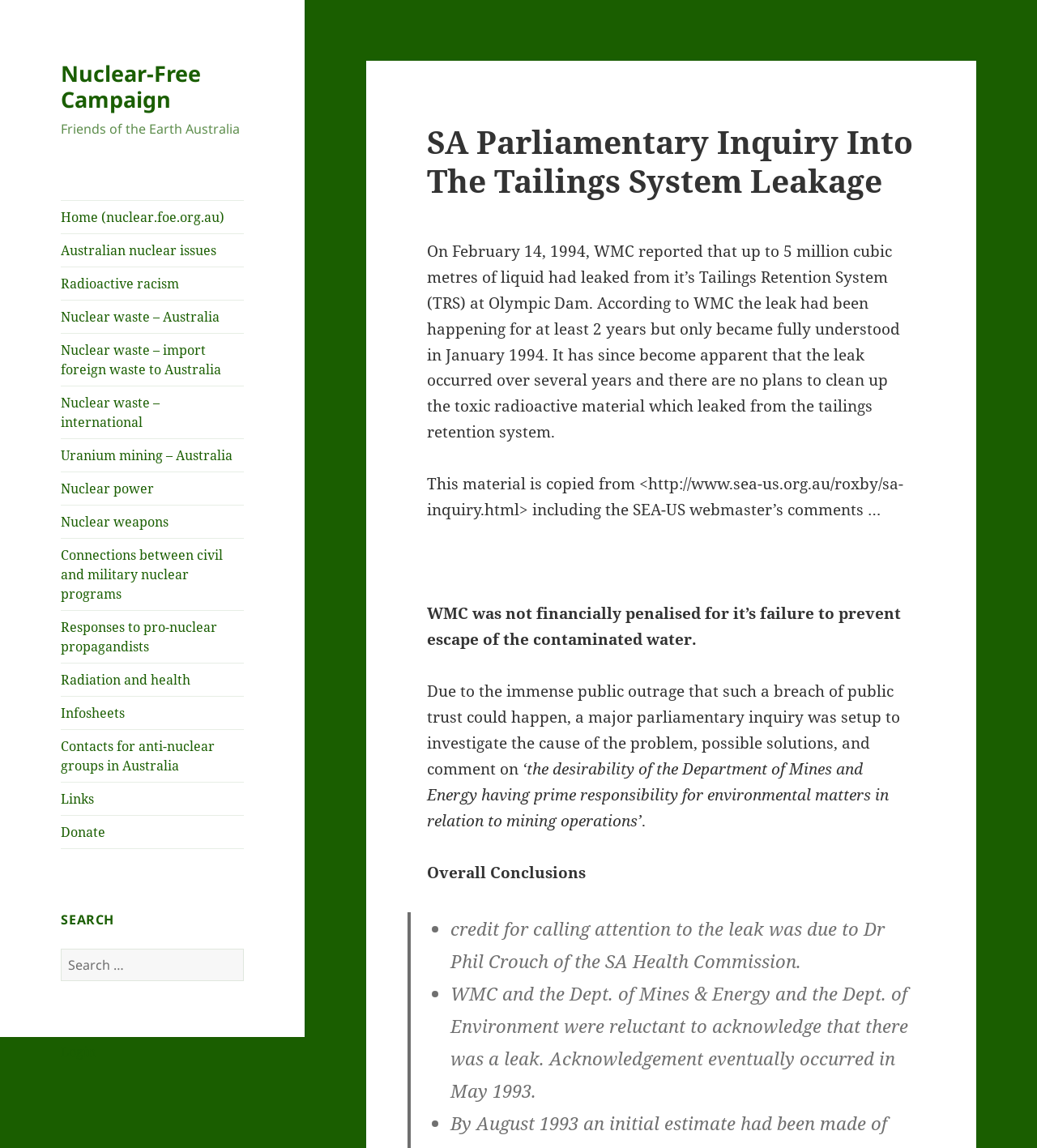Predict the bounding box coordinates of the area that should be clicked to accomplish the following instruction: "Click on the 'Home' link". The bounding box coordinates should consist of four float numbers between 0 and 1, i.e., [left, top, right, bottom].

[0.059, 0.175, 0.235, 0.203]